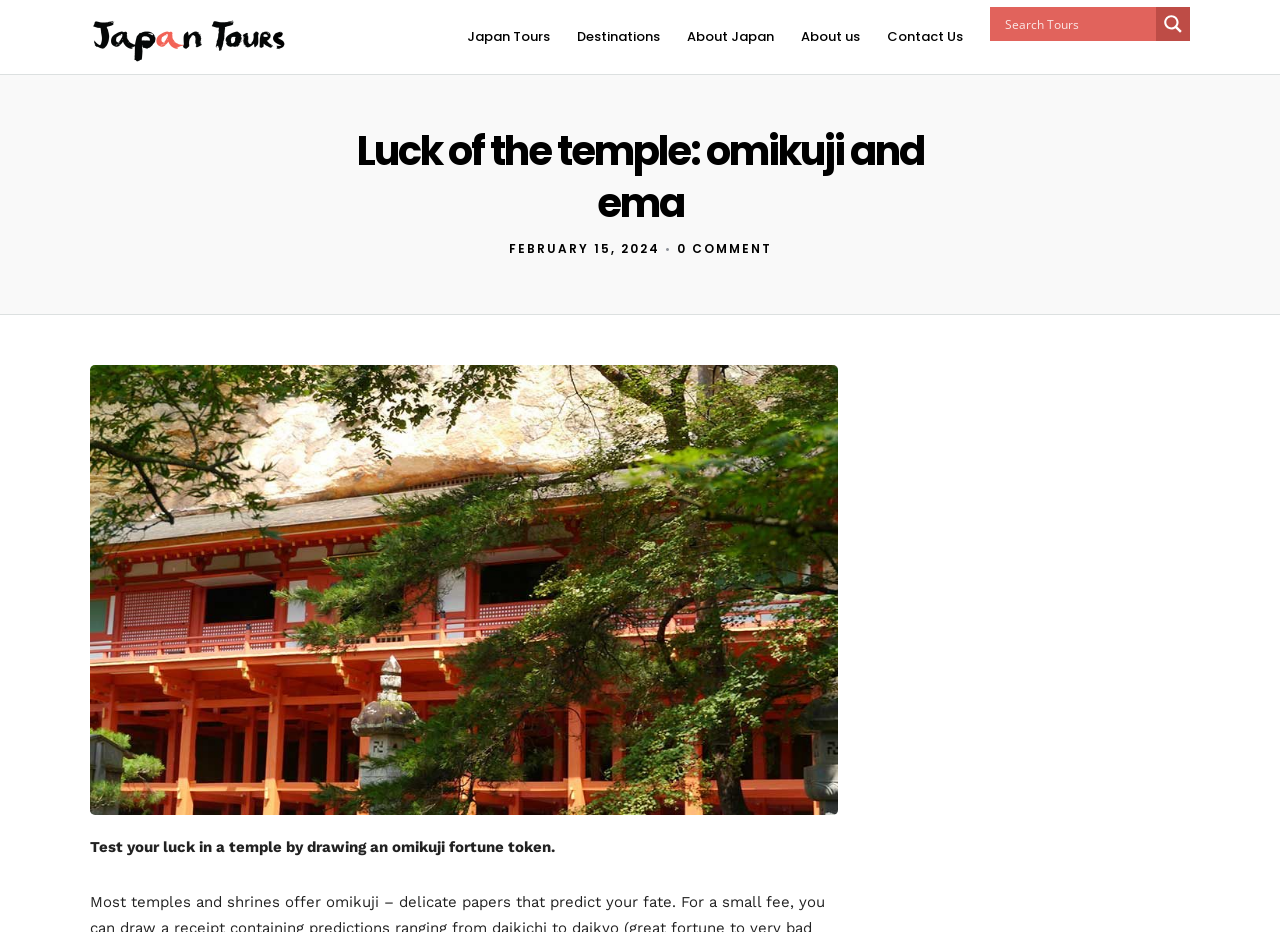Show the bounding box coordinates for the element that needs to be clicked to execute the following instruction: "Read about omikuji and ema". Provide the coordinates in the form of four float numbers between 0 and 1, i.e., [left, top, right, bottom].

[0.25, 0.134, 0.75, 0.246]